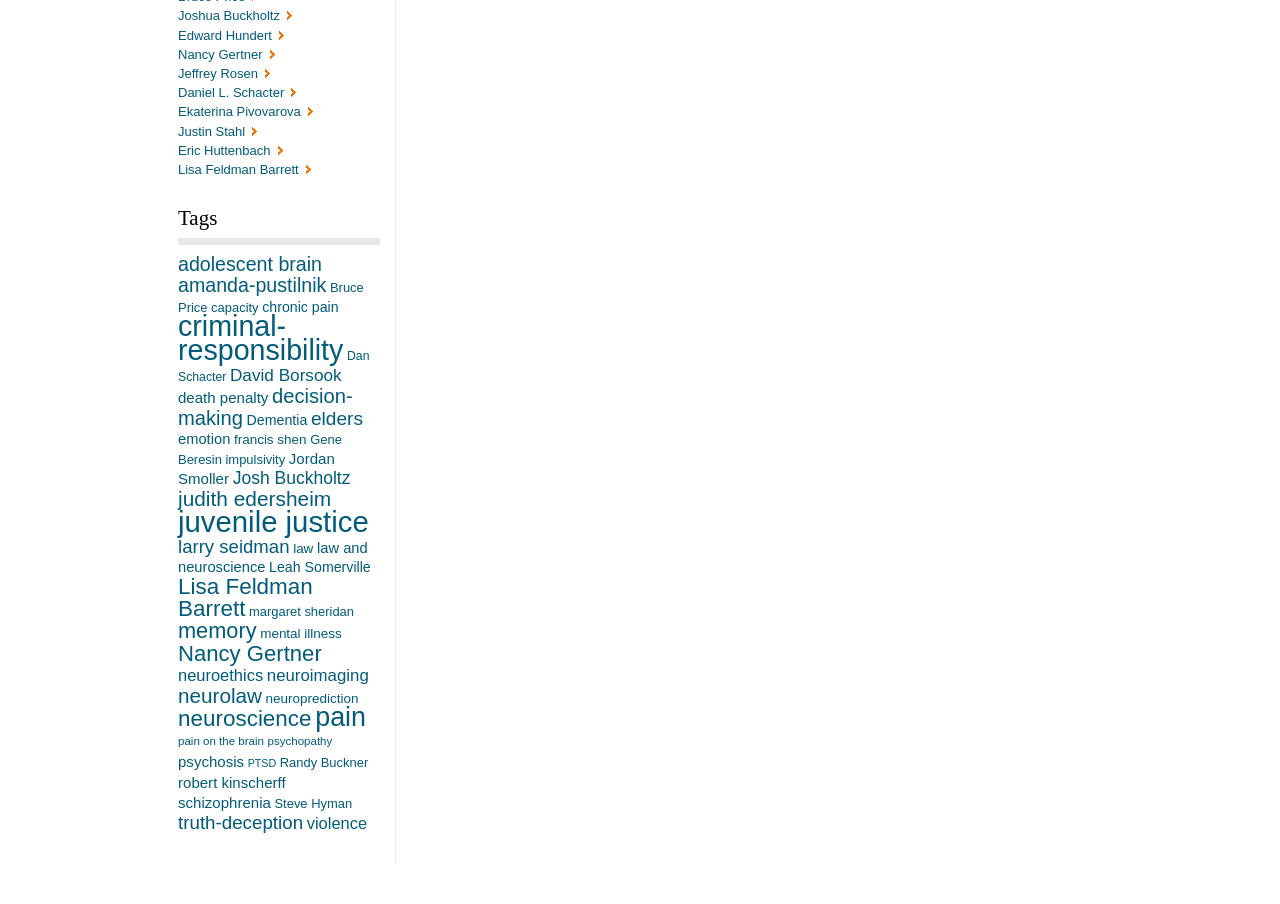Locate the coordinates of the bounding box for the clickable region that fulfills this instruction: "View tags".

[0.139, 0.231, 0.297, 0.271]